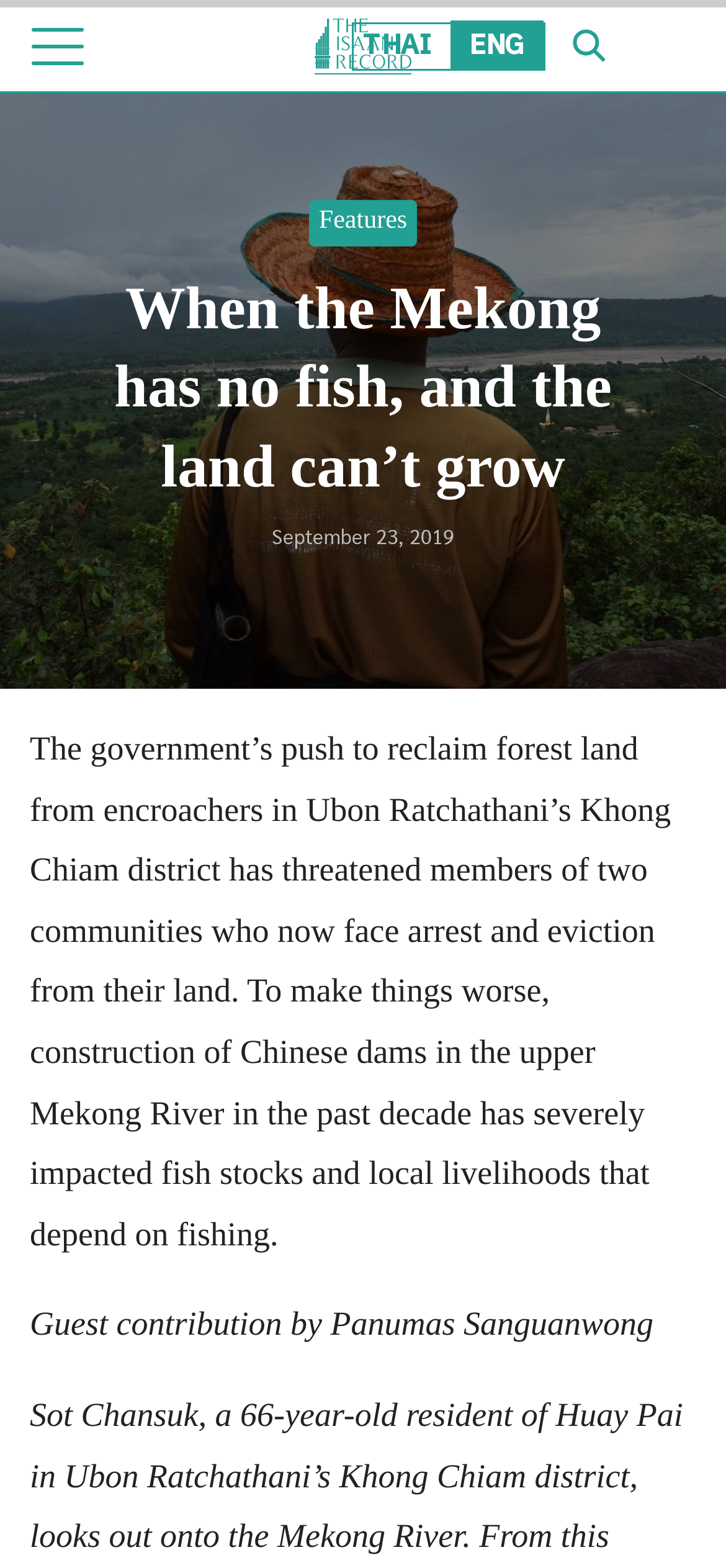Who is the guest contributor of the article?
Use the image to answer the question with a single word or phrase.

Panumas Sanguanwong